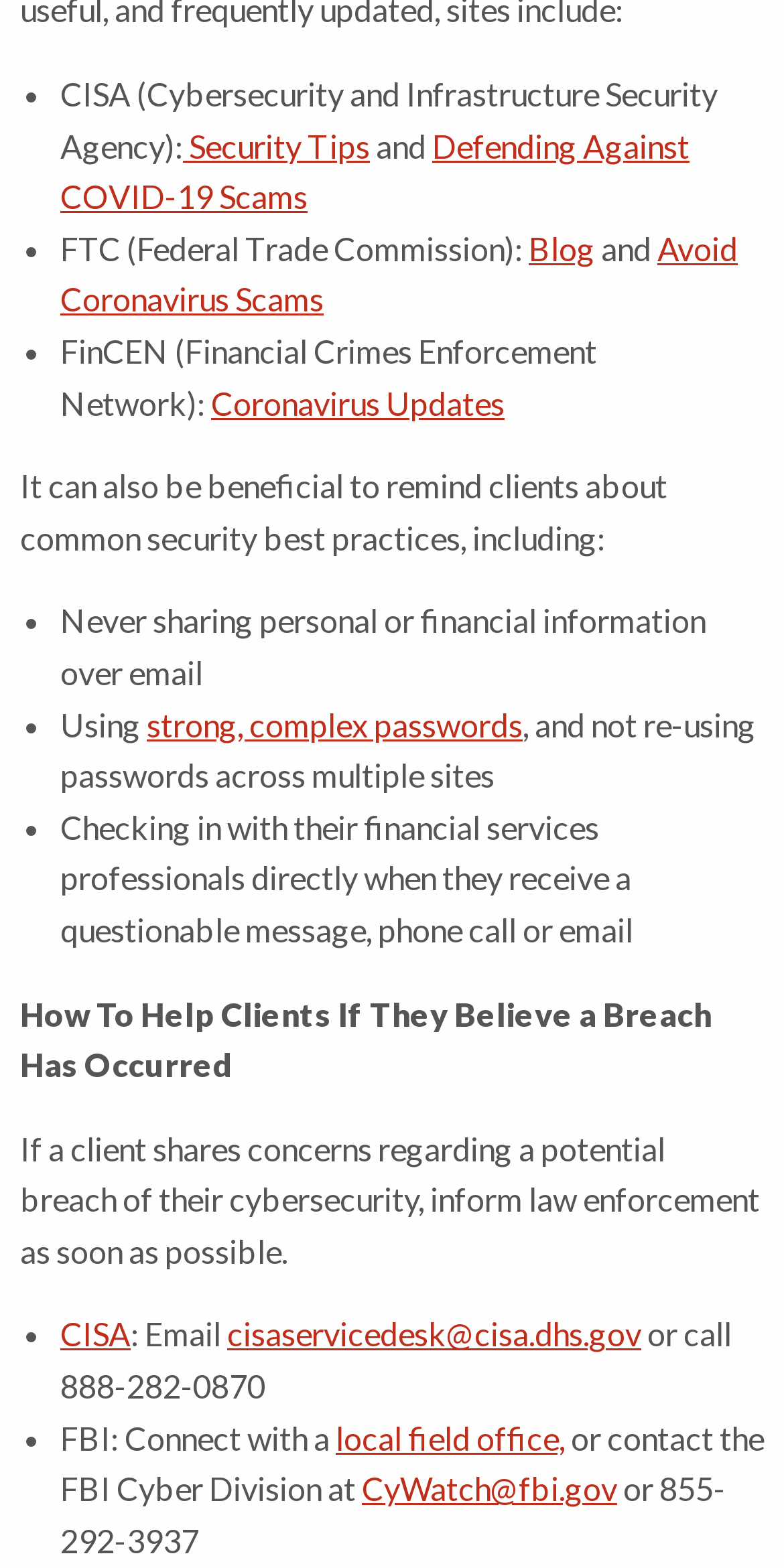Using the element description: "CyWatch@fbi.gov", determine the bounding box coordinates for the specified UI element. The coordinates should be four float numbers between 0 and 1, [left, top, right, bottom].

[0.462, 0.937, 0.787, 0.961]